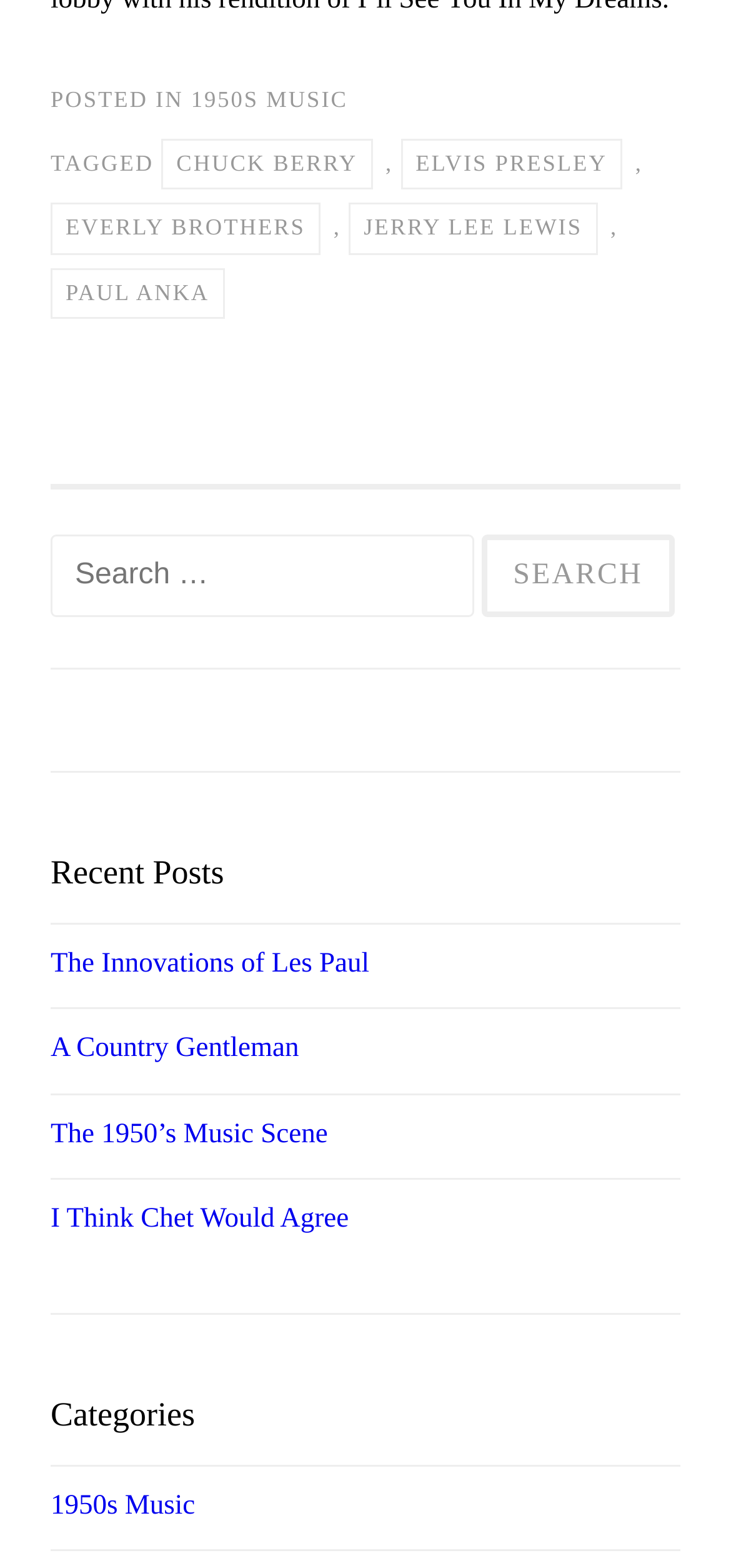From the image, can you give a detailed response to the question below:
How many links are there in the footer section?

The footer section contains links to '1950S MUSIC', 'CHUCK BERRY', 'ELVIS PRESLEY', 'EVERLY BROTHERS', 'JERRY LEE LEWIS', and 'PAUL ANKA', which are 6 links in total.